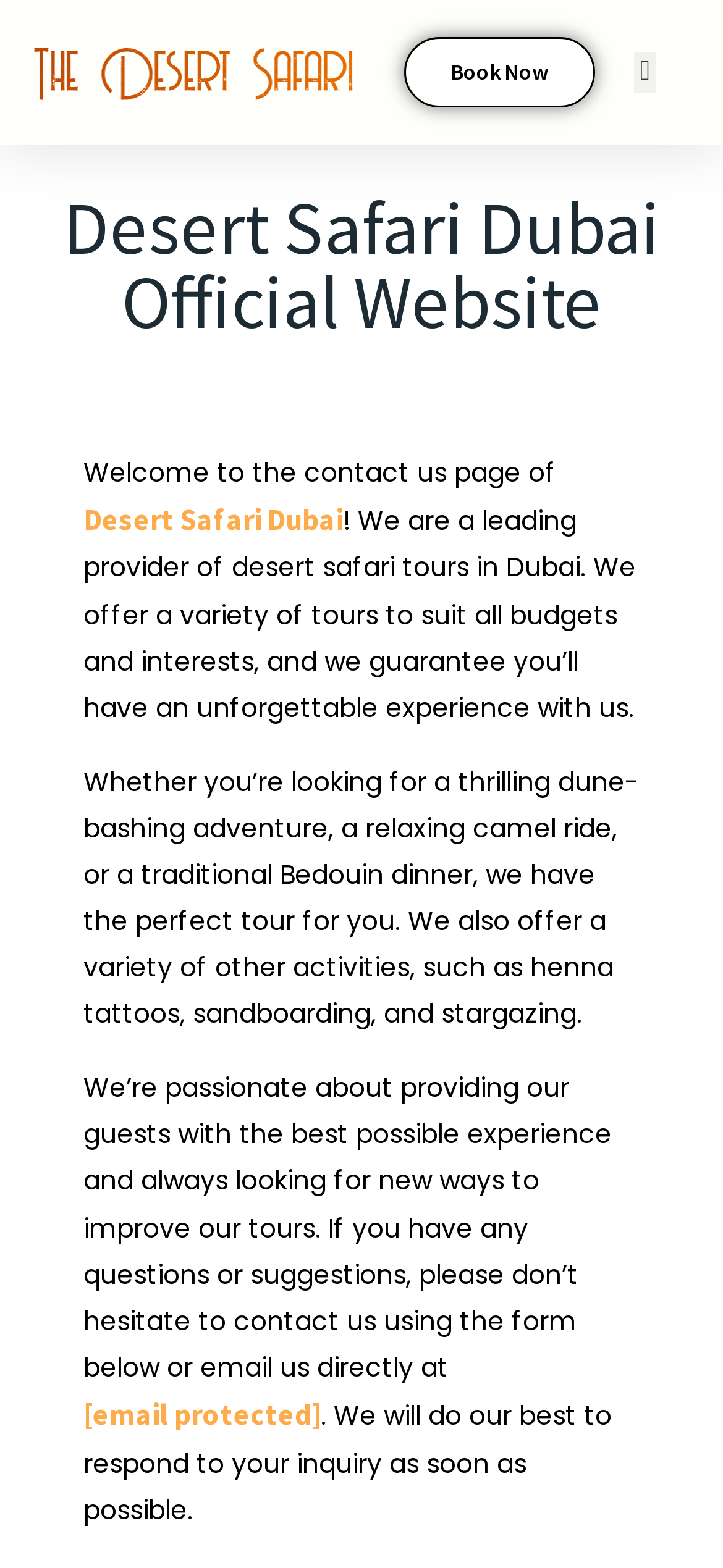How can users contact the website?
Provide a comprehensive and detailed answer to the question.

I determined the ways in which users can contact the website by reading the static text elements, which mention a form and an email address as means of communication.